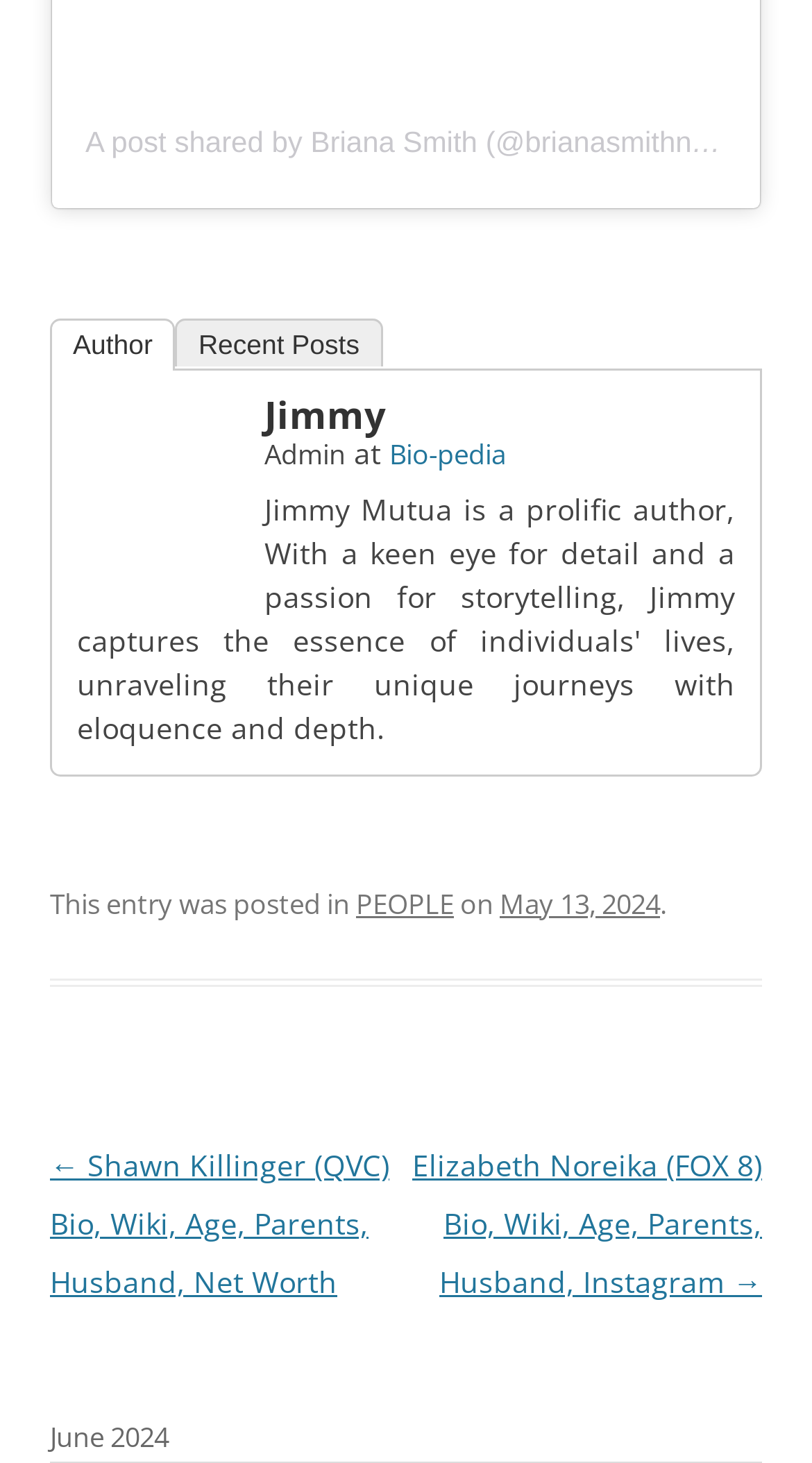What is the name of the person mentioned in the post?
Give a one-word or short-phrase answer derived from the screenshot.

Jimmy